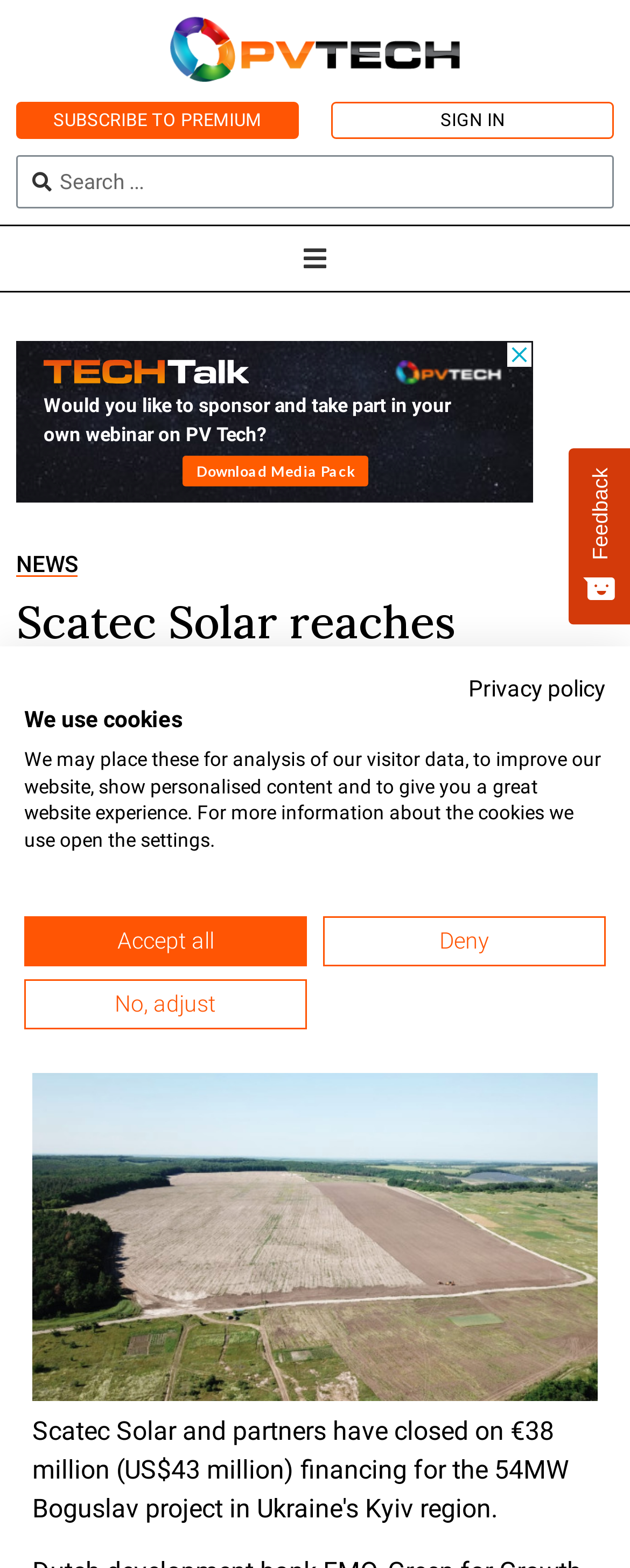Given the description: "Subscribe To Premium", determine the bounding box coordinates of the UI element. The coordinates should be formatted as four float numbers between 0 and 1, [left, top, right, bottom].

[0.026, 0.065, 0.474, 0.089]